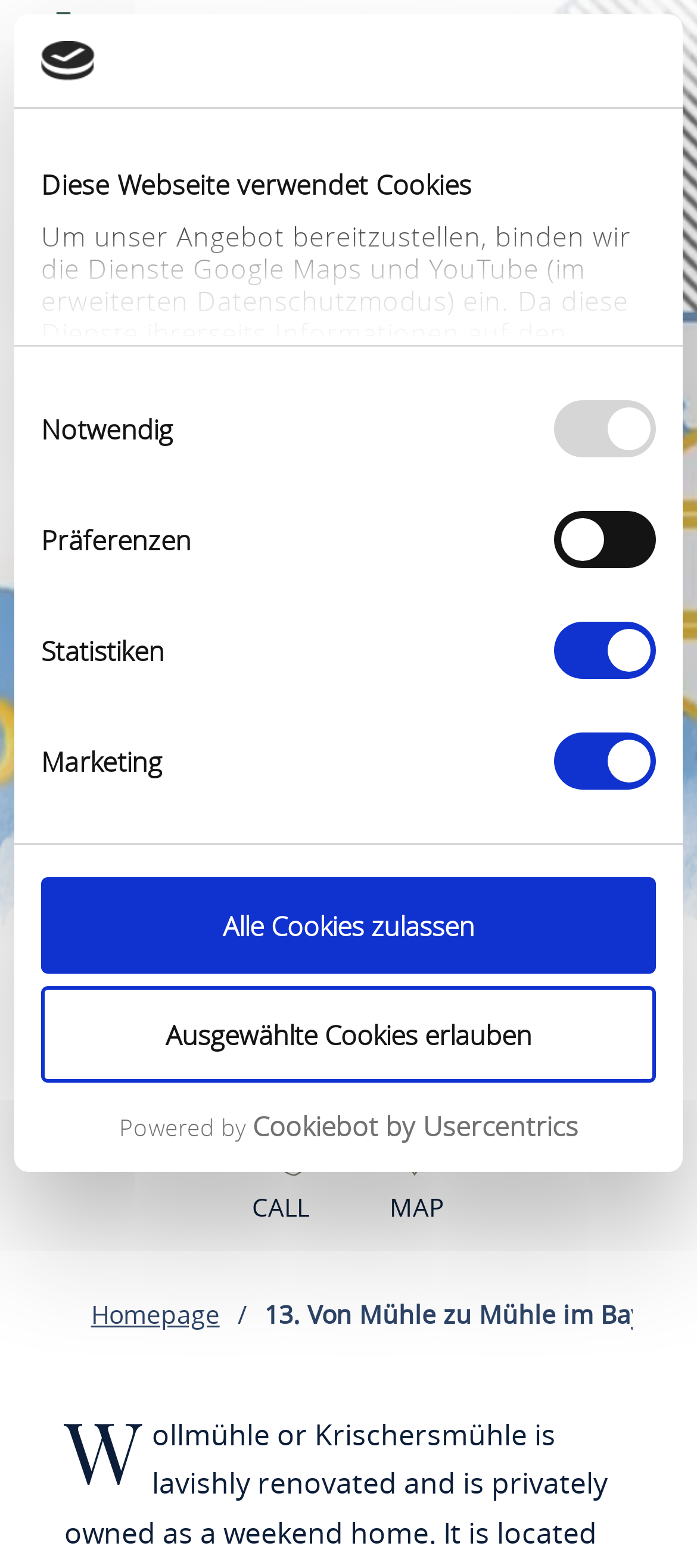What is the location of Wollmühle?
Based on the image, answer the question with as much detail as possible.

I found the location of Wollmühle by looking at the static text element that contains the address information, which is '56283 Gondershausen'.